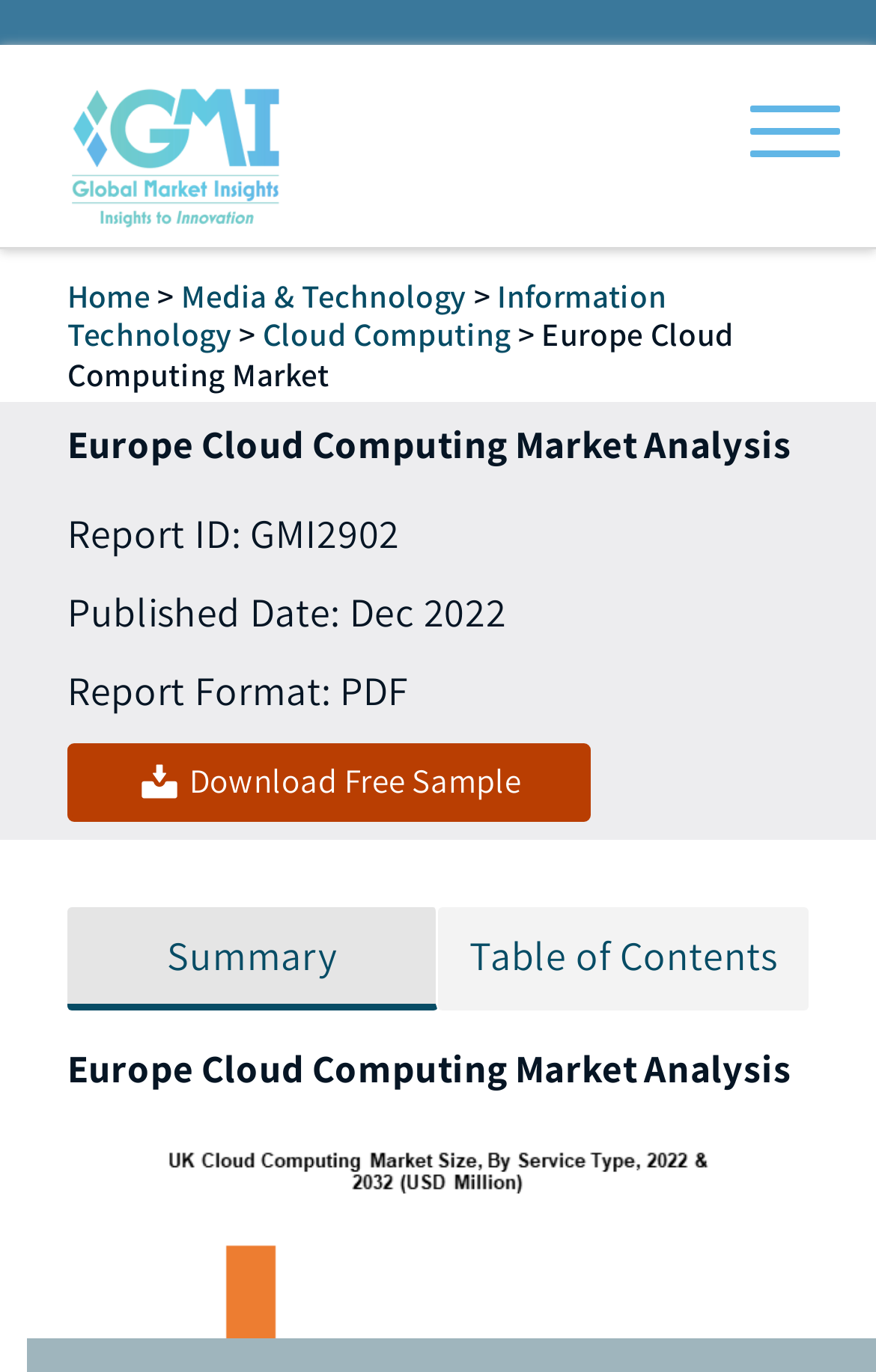Provide an in-depth caption for the contents of the webpage.

The webpage is about the Europe Cloud Computing Market Analysis. At the top left corner, there is a logo image. To the right of the logo, there is a menu button. Below the logo, there are several links, including "Home", "Media & Technology", "Information Technology", and "Cloud Computing", which are arranged horizontally. 

Below these links, there is a header section that spans the entire width of the page. Within this section, there is a heading that reads "Europe Cloud Computing Market Analysis". Below the heading, there are three lines of text that provide report details, including the report ID, published date, and report format. 

To the right of the report details, there is a link to download a free sample, accompanied by a small image. Below the header section, there is a navigation section labeled "Industry report". Within this section, there are two links, "Summary" and "Table of Contents", which are arranged horizontally. 

Finally, there is another heading that reads "Europe Cloud Computing Market Analysis", which is located at the bottom left of the page.